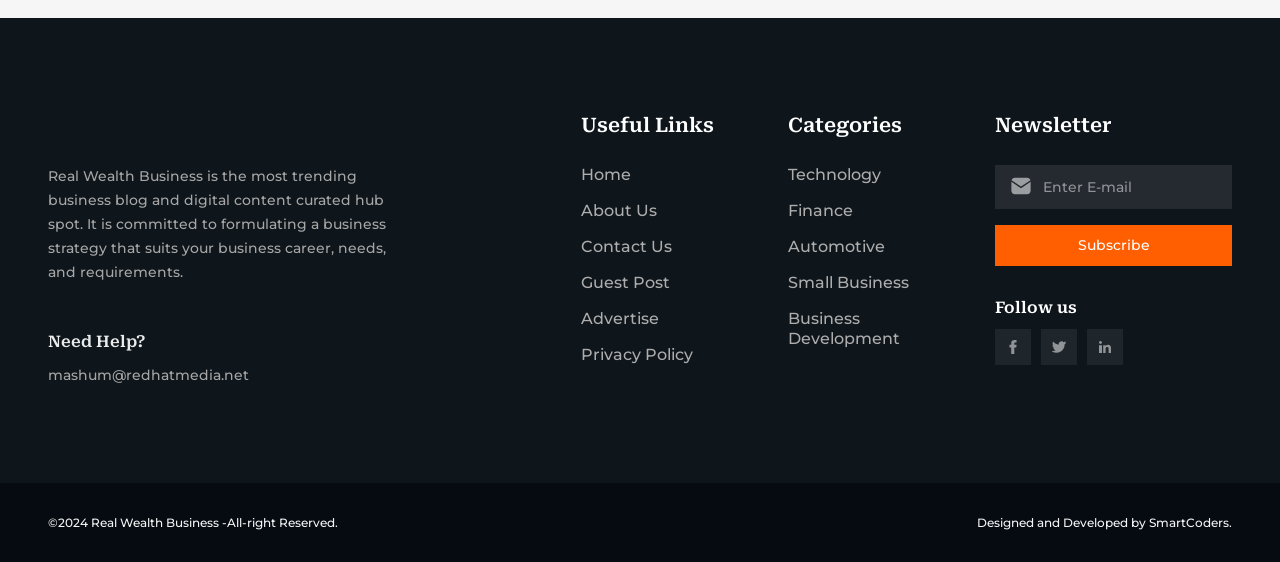Locate the bounding box coordinates of the area that needs to be clicked to fulfill the following instruction: "Contact us through email". The coordinates should be in the format of four float numbers between 0 and 1, namely [left, top, right, bottom].

[0.038, 0.651, 0.195, 0.683]